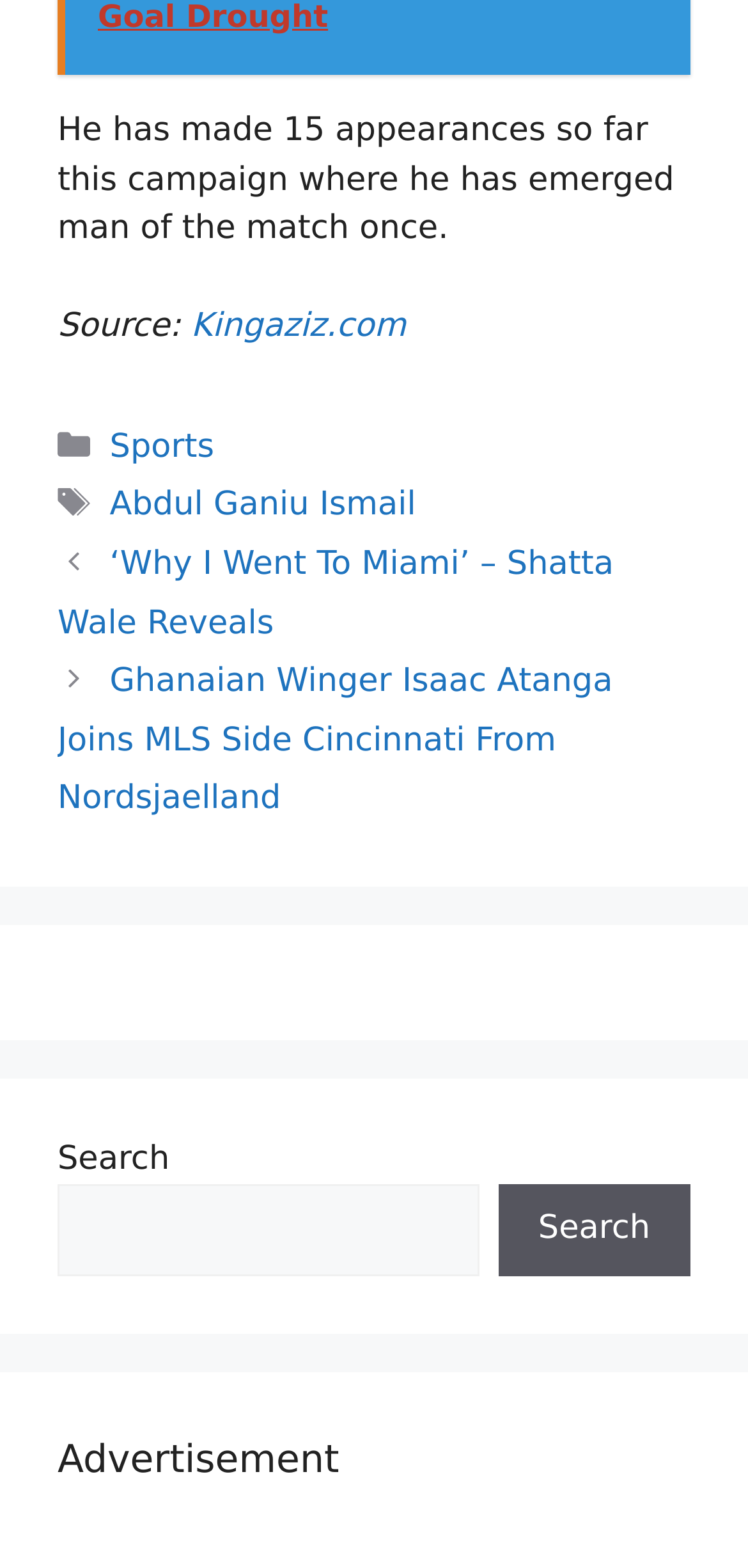What is the purpose of the section at the bottom of the webpage?
Please ensure your answer is as detailed and informative as possible.

I analyzed the section at the bottom of the webpage and found a search box and a search button, which indicates that the purpose of this section is to allow users to search for content.